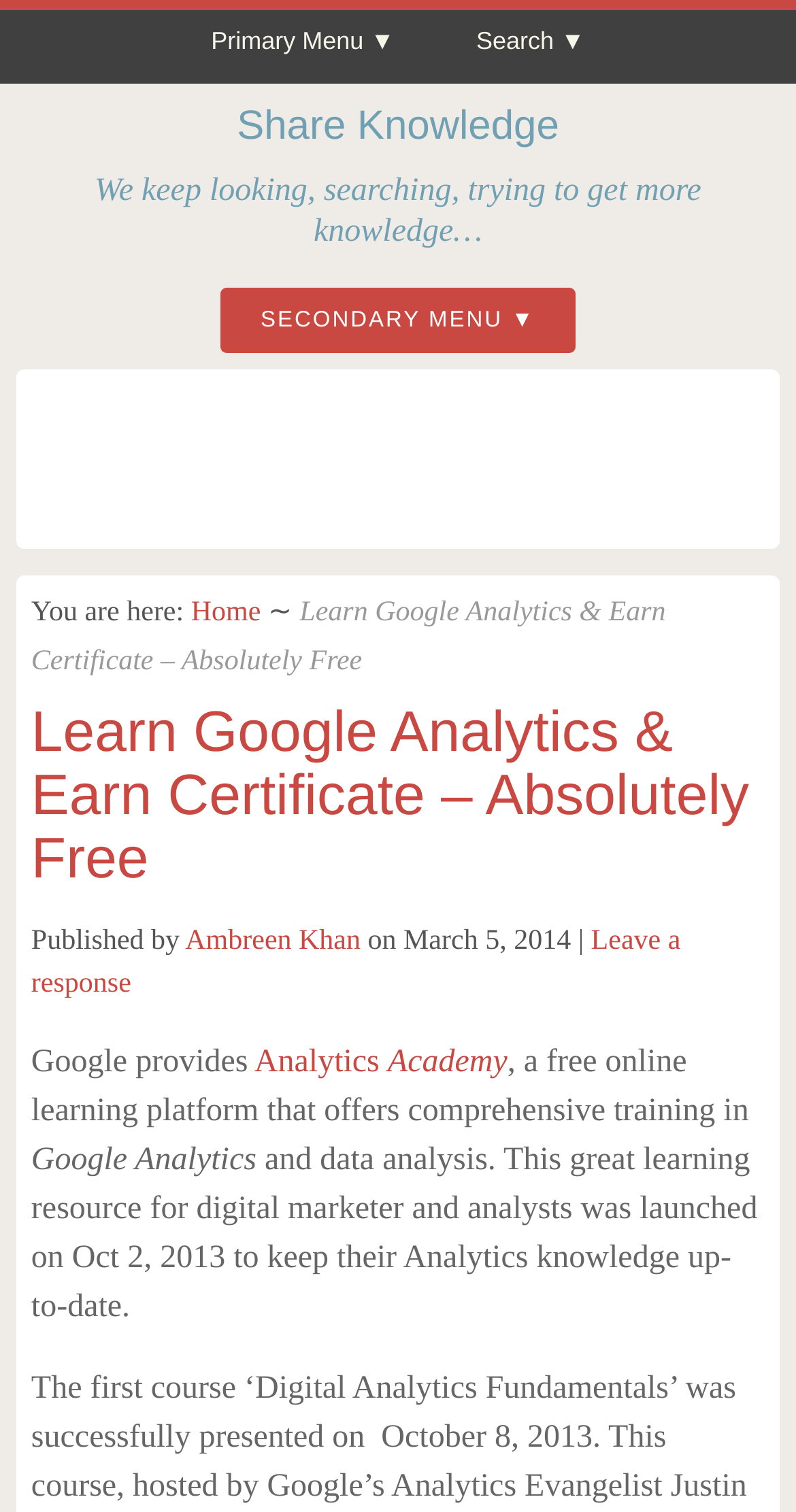From the webpage screenshot, predict the bounding box of the UI element that matches this description: "aria-label="Advertisement" name="aswift_0" title="Advertisement"".

[0.039, 0.265, 0.998, 0.332]